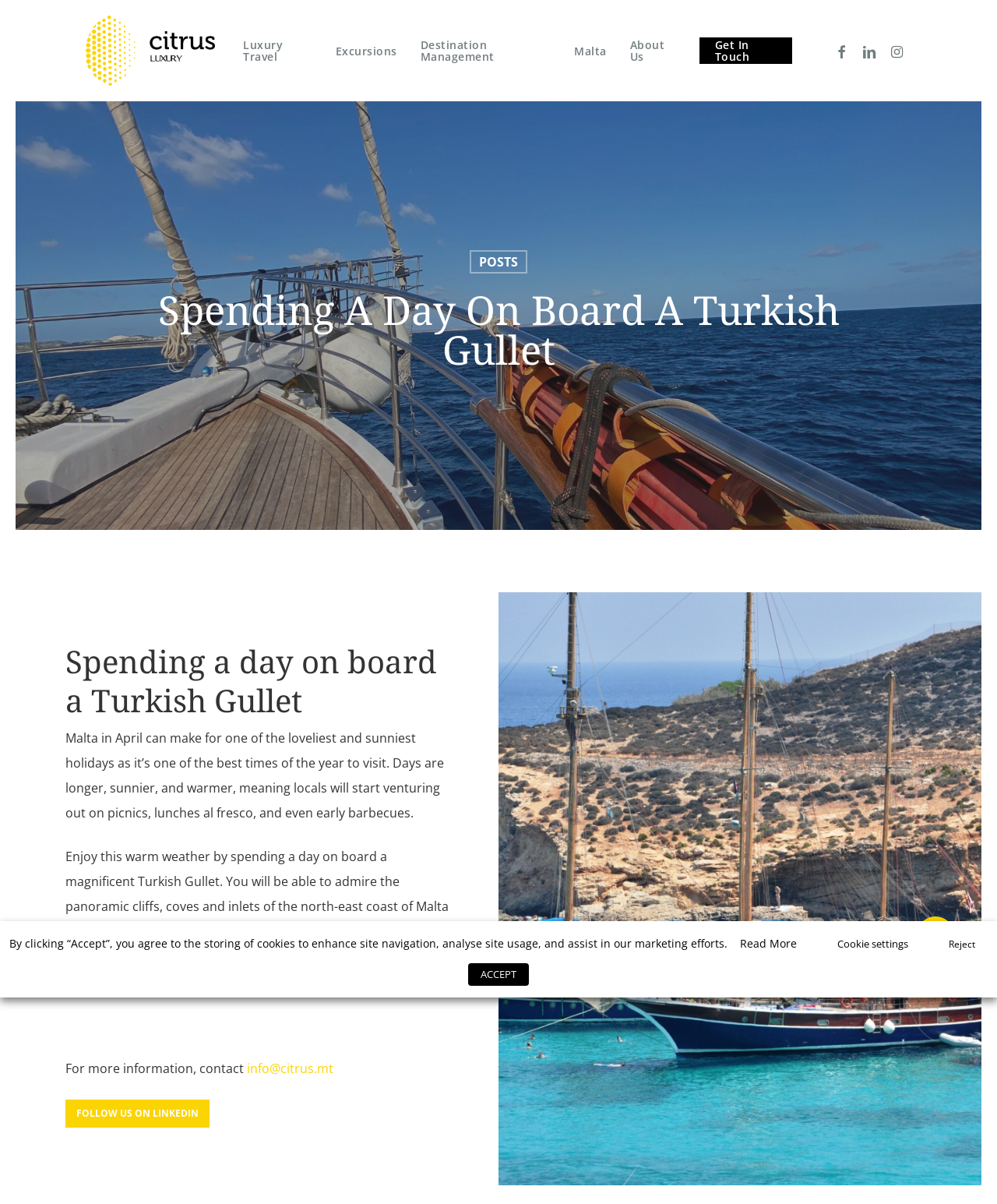Where is the boat cruise heading?
Use the image to answer the question with a single word or phrase.

Comino and Gozo